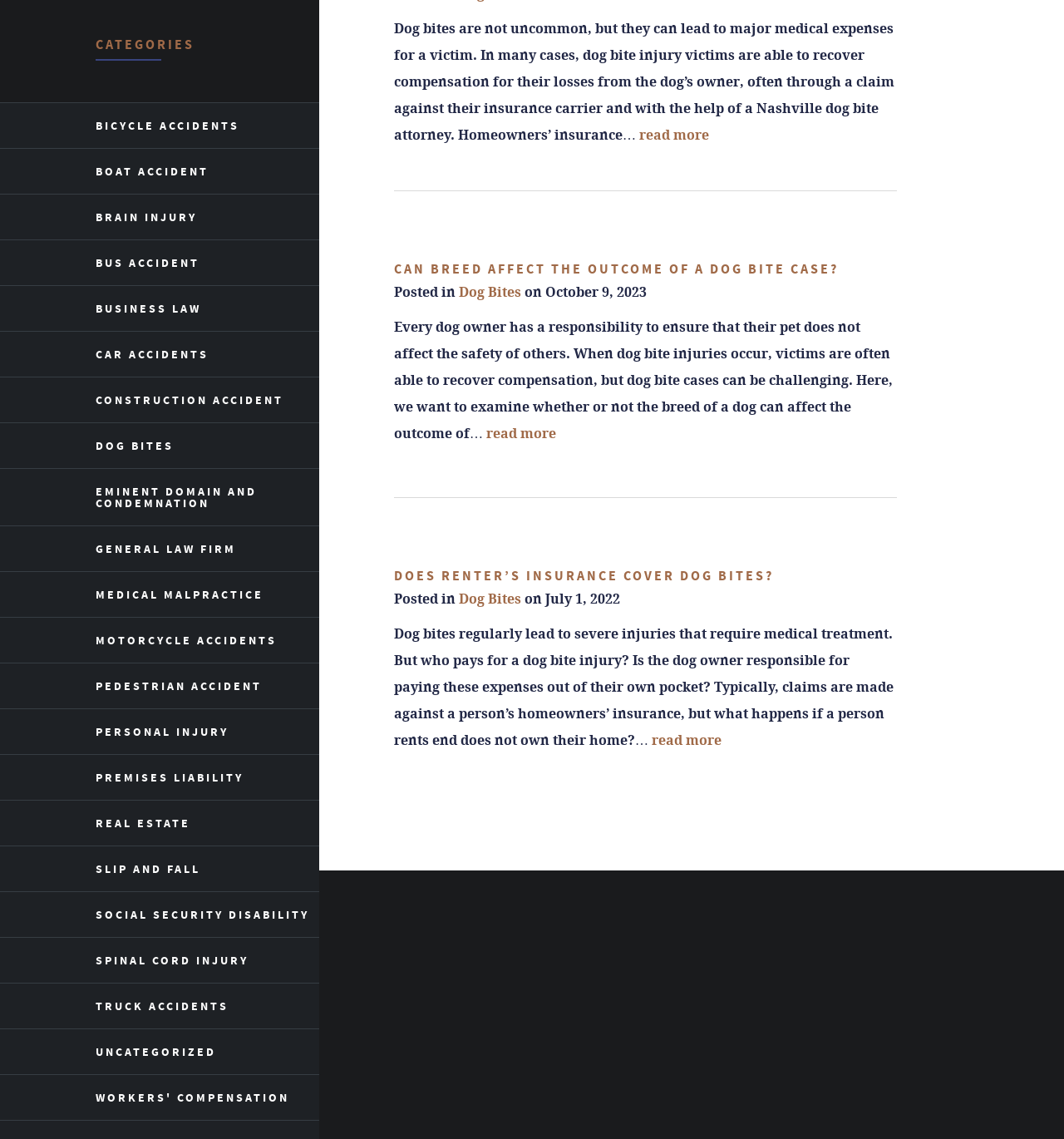Determine the bounding box coordinates of the section to be clicked to follow the instruction: "Check the awards of Jennifer Hartmann". The coordinates should be given as four float numbers between 0 and 1, formatted as [left, top, right, bottom].

None